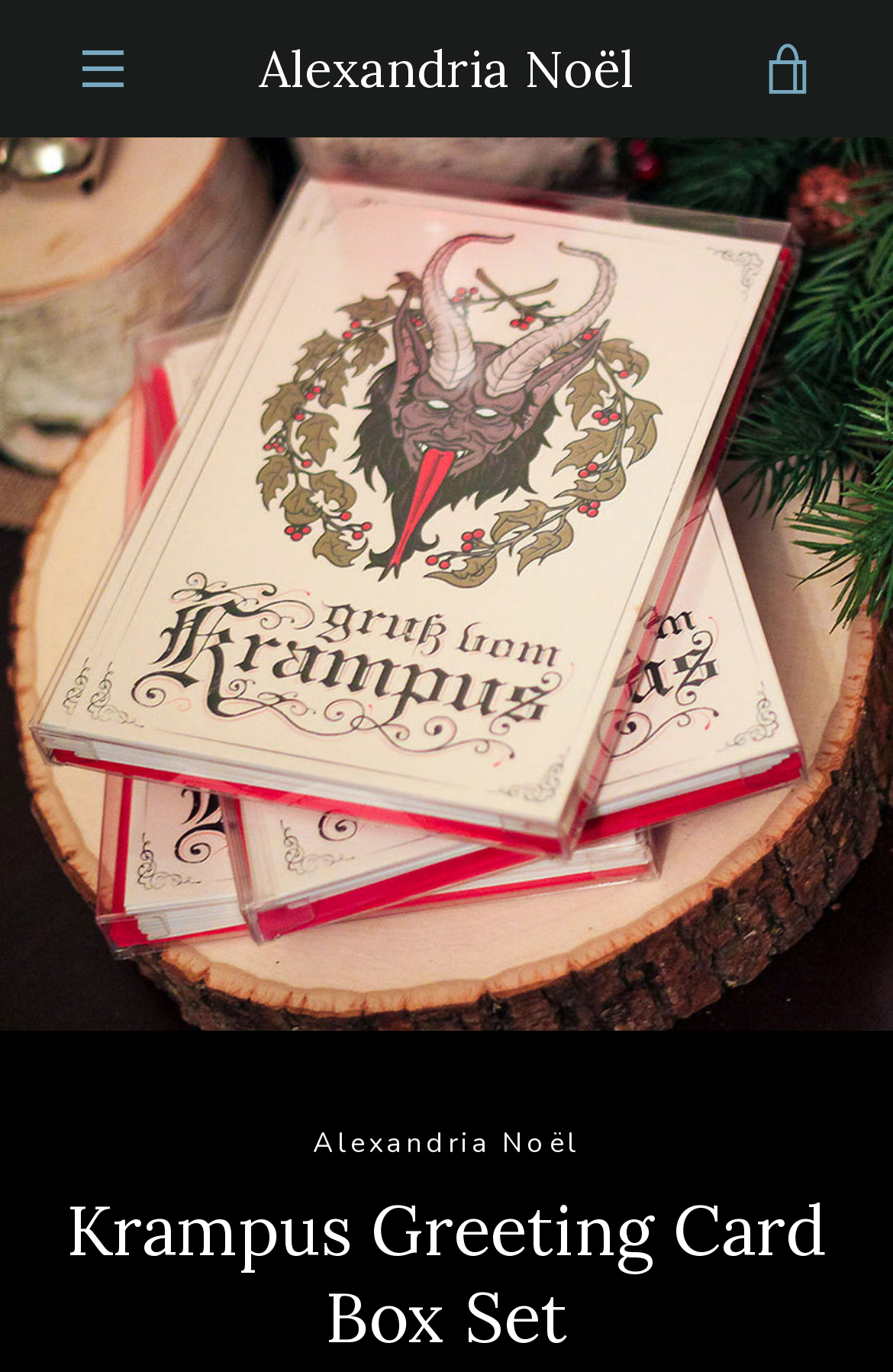What is the text of the webpage's headline?

Krampus Greeting Card Box Set